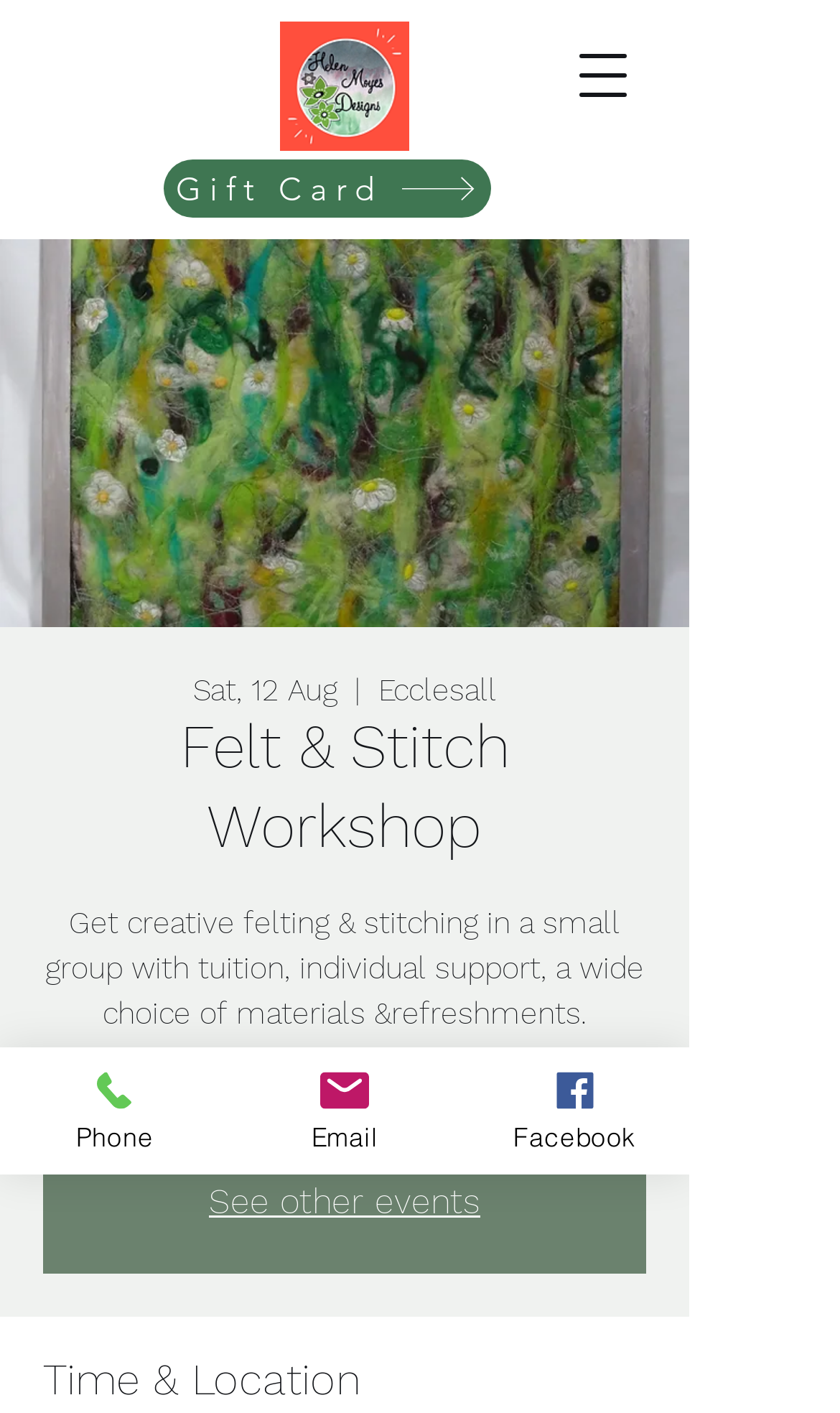What is the event name?
Please provide a single word or phrase as your answer based on the screenshot.

Felt & Stitch Workshop